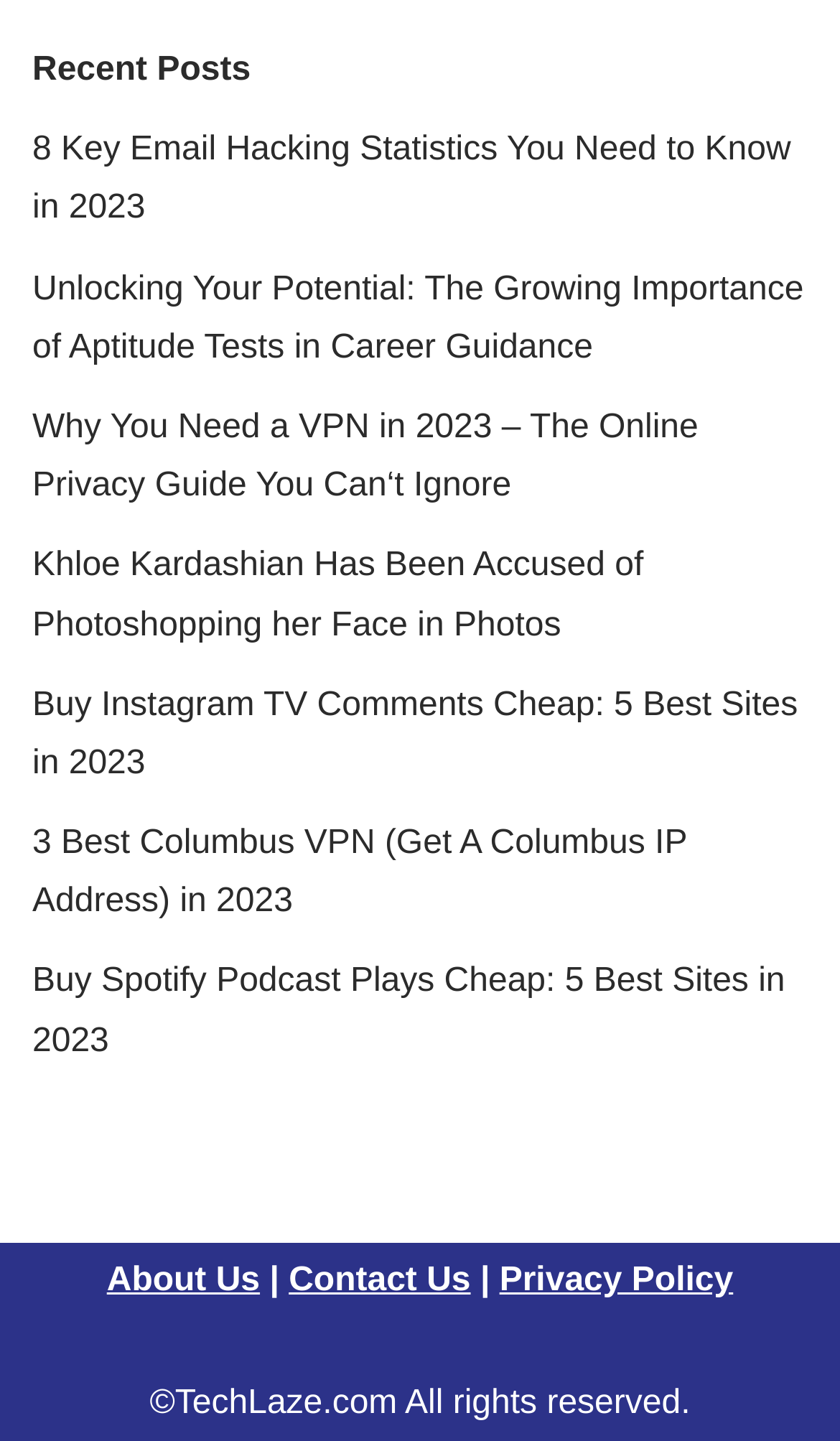Please provide the bounding box coordinates for the element that needs to be clicked to perform the following instruction: "Learn about email hacking statistics". The coordinates should be given as four float numbers between 0 and 1, i.e., [left, top, right, bottom].

[0.038, 0.091, 0.942, 0.158]